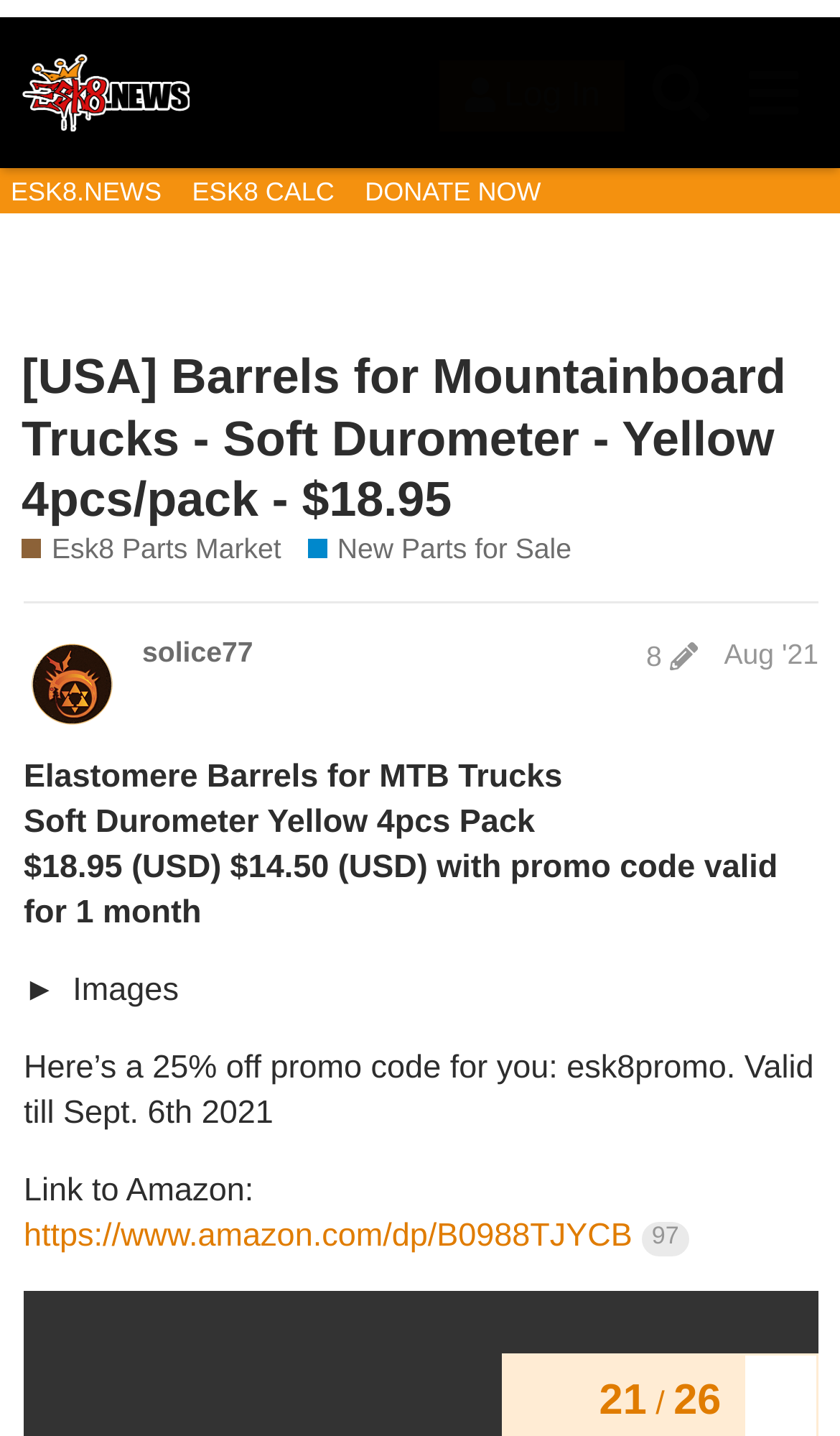Please identify the bounding box coordinates of the area that needs to be clicked to fulfill the following instruction: "Search for something."

[0.755, 0.021, 0.865, 0.084]